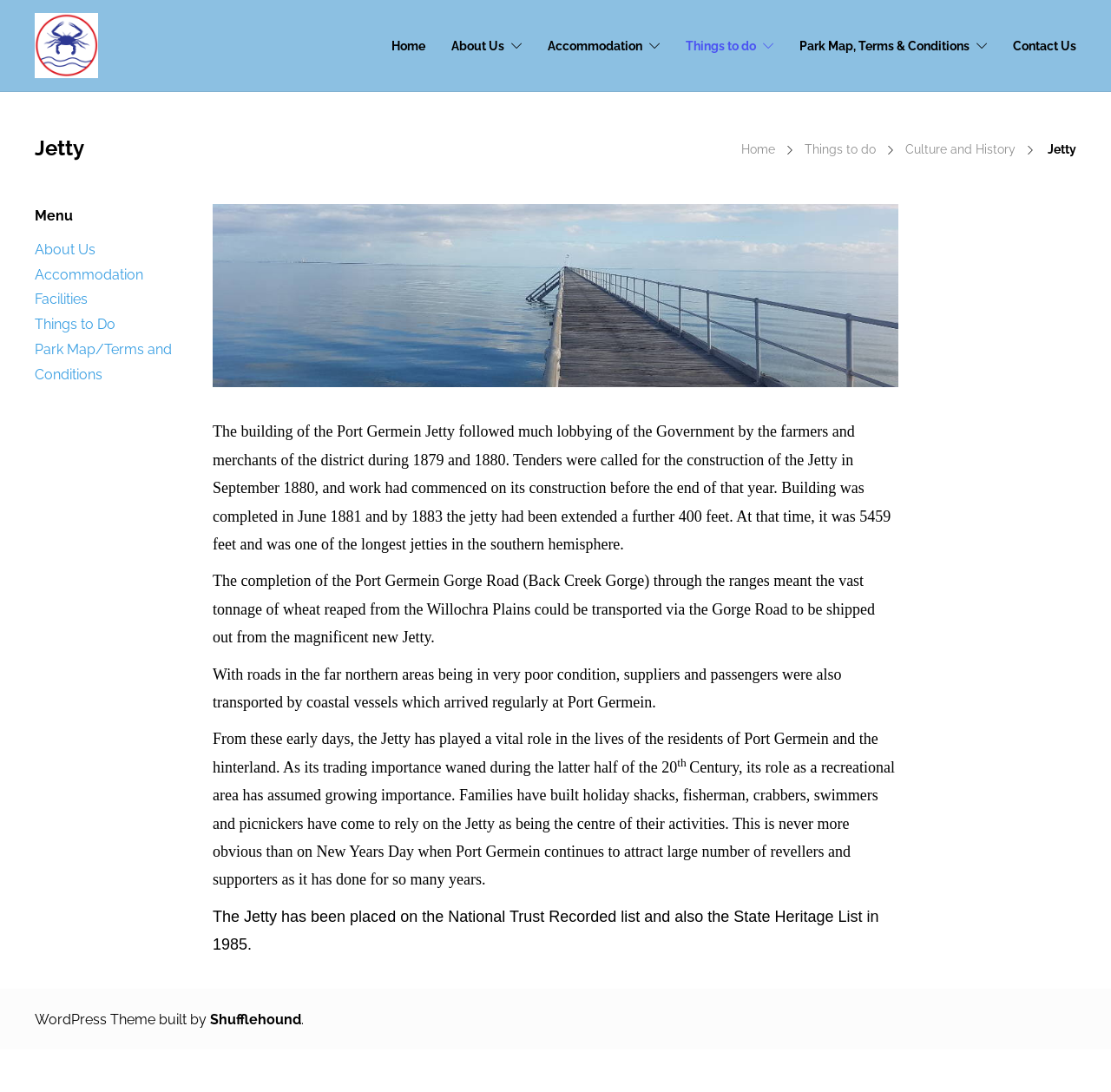Specify the bounding box coordinates of the area to click in order to execute this command: 'Click on the 'About Us' link'. The coordinates should consist of four float numbers ranging from 0 to 1, and should be formatted as [left, top, right, bottom].

[0.406, 0.002, 0.47, 0.081]